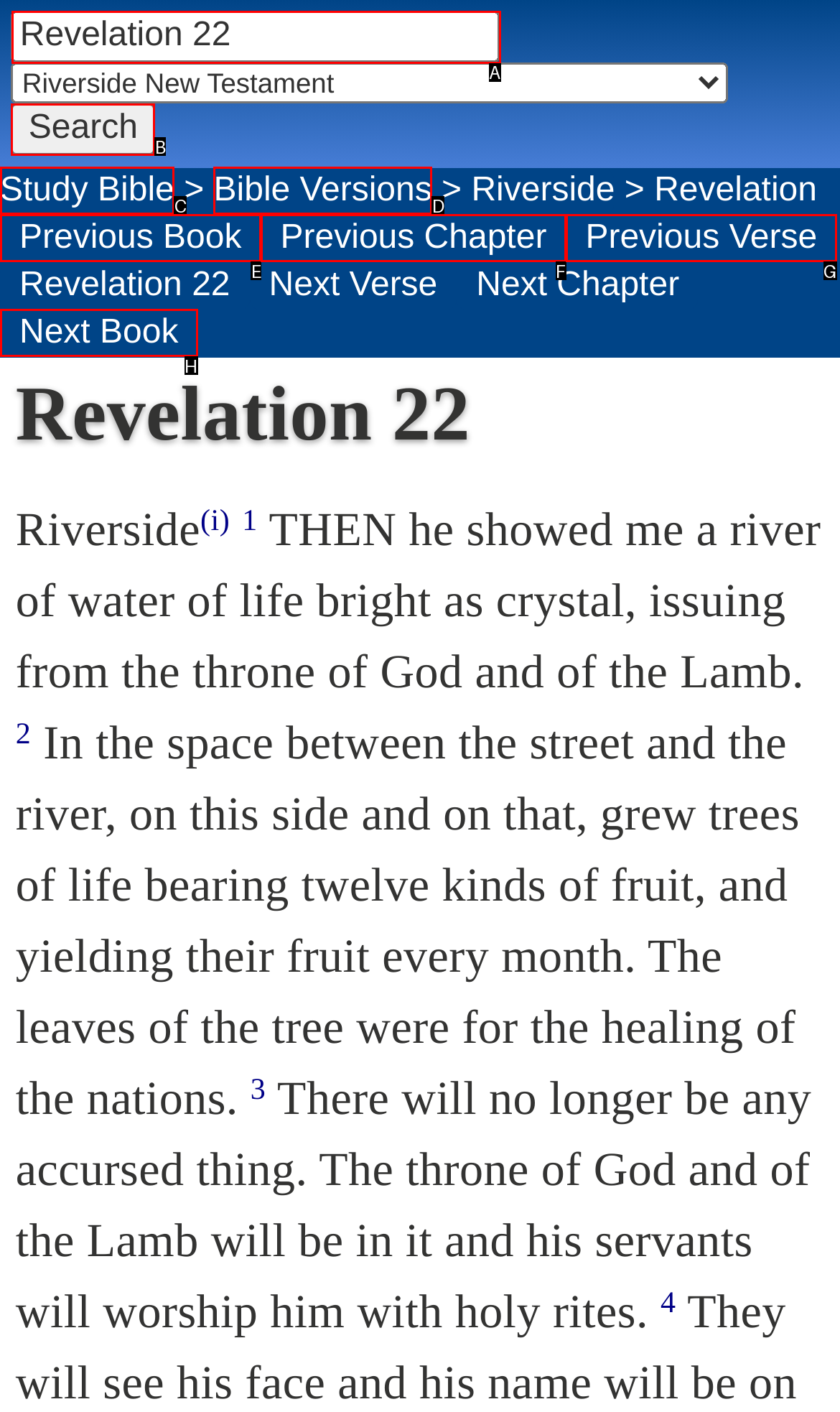Decide which UI element to click to accomplish the task: Search for a scripture reference
Respond with the corresponding option letter.

A